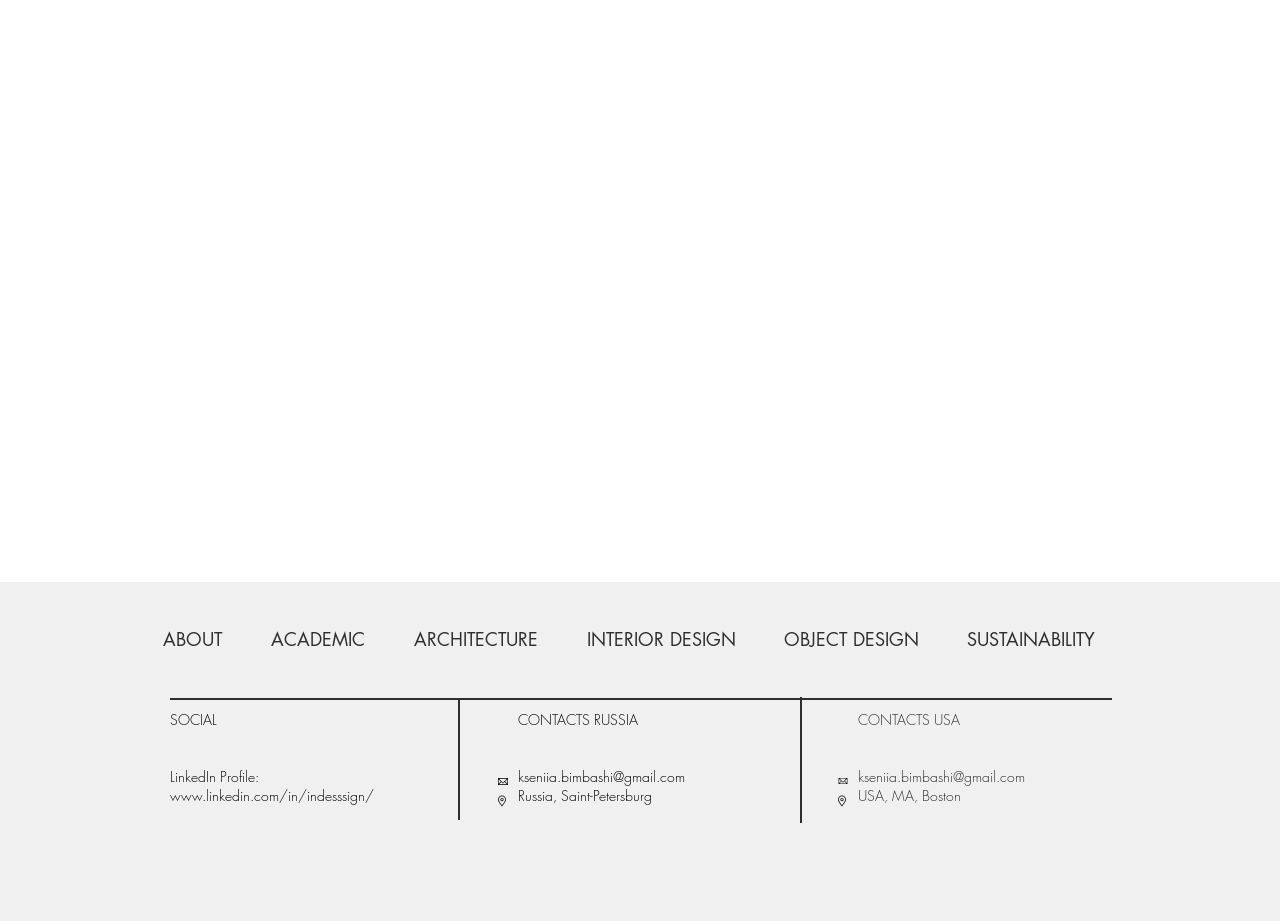Answer the question briefly using a single word or phrase: 
What is the location of the designer in Russia?

Saint-Petersburg